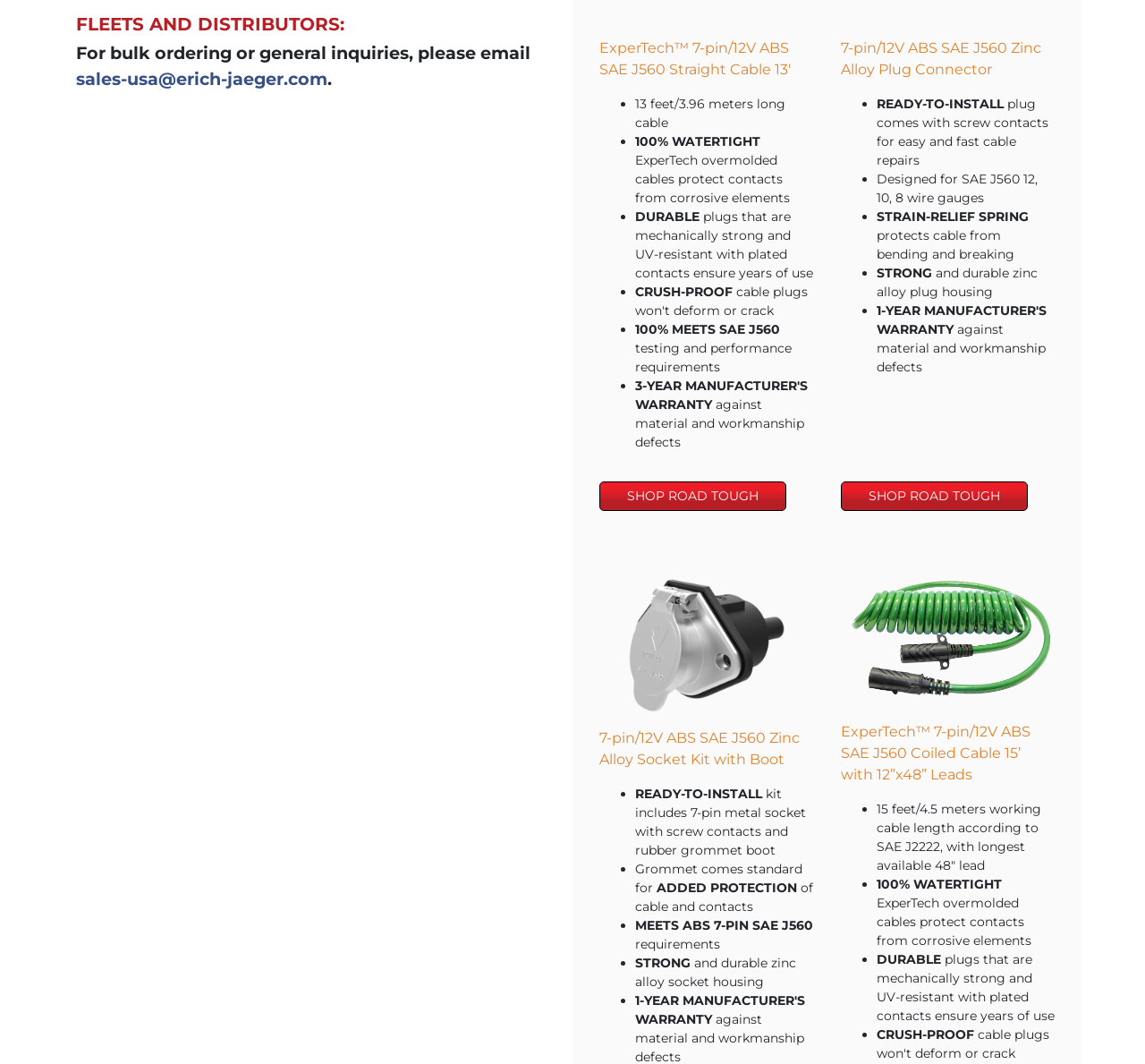Reply to the question below using a single word or brief phrase:
What is the purpose of the grommet in the 7-pin/12V ABS SAE J560 Zinc Alloy Socket Kit with Boot?

added protection